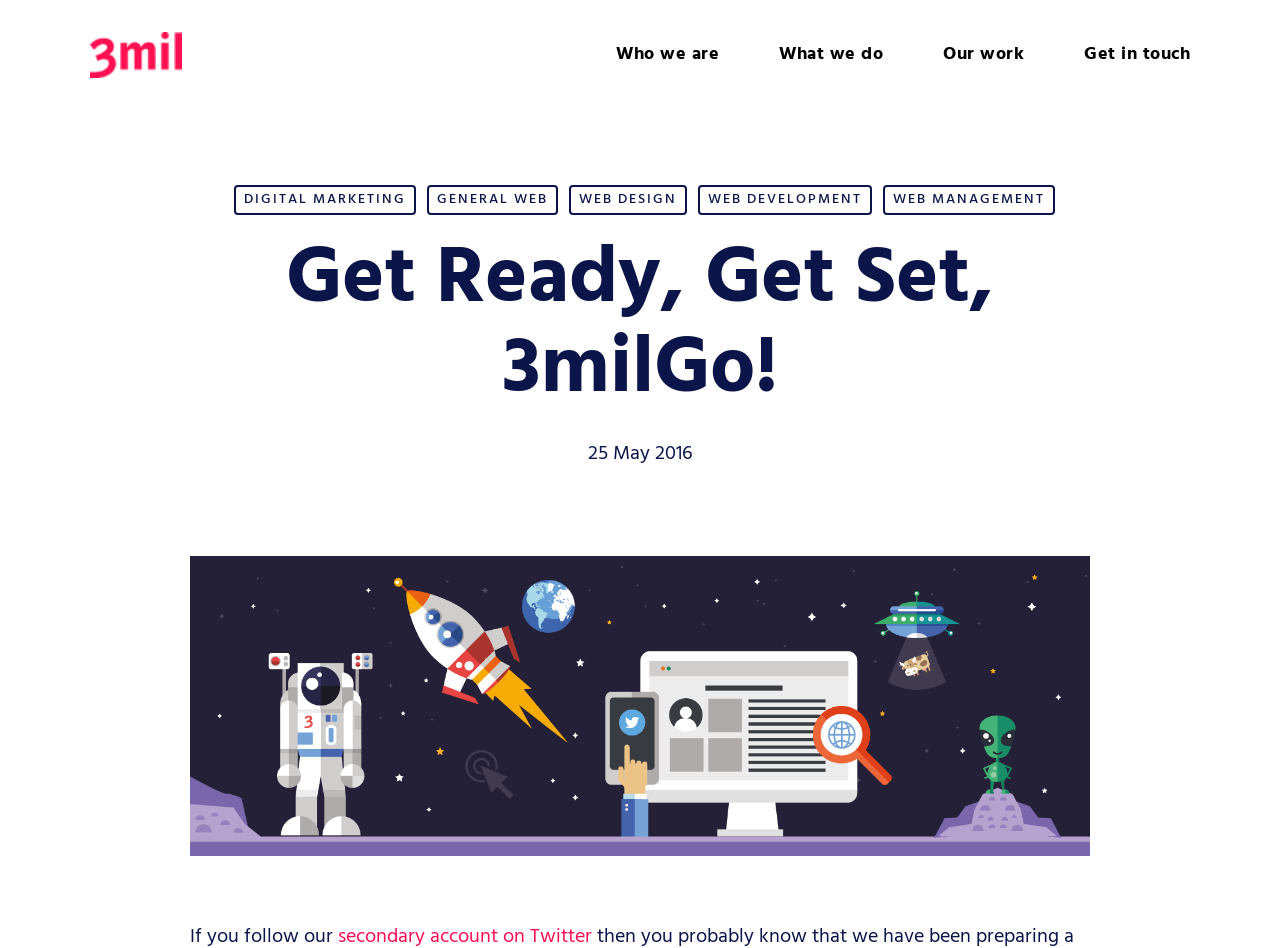Identify the coordinates of the bounding box for the element that must be clicked to accomplish the instruction: "Get in touch with 3milGo".

[0.847, 0.045, 0.93, 0.071]